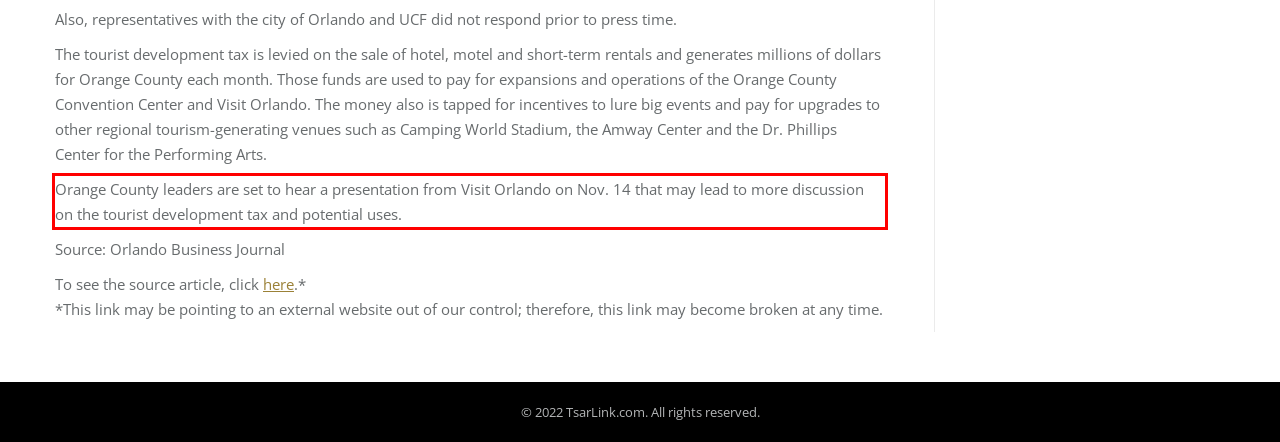Look at the webpage screenshot and recognize the text inside the red bounding box.

Orange County leaders are set to hear a presentation from Visit Orlando on Nov. 14 that may lead to more discussion on the tourist development tax and potential uses.